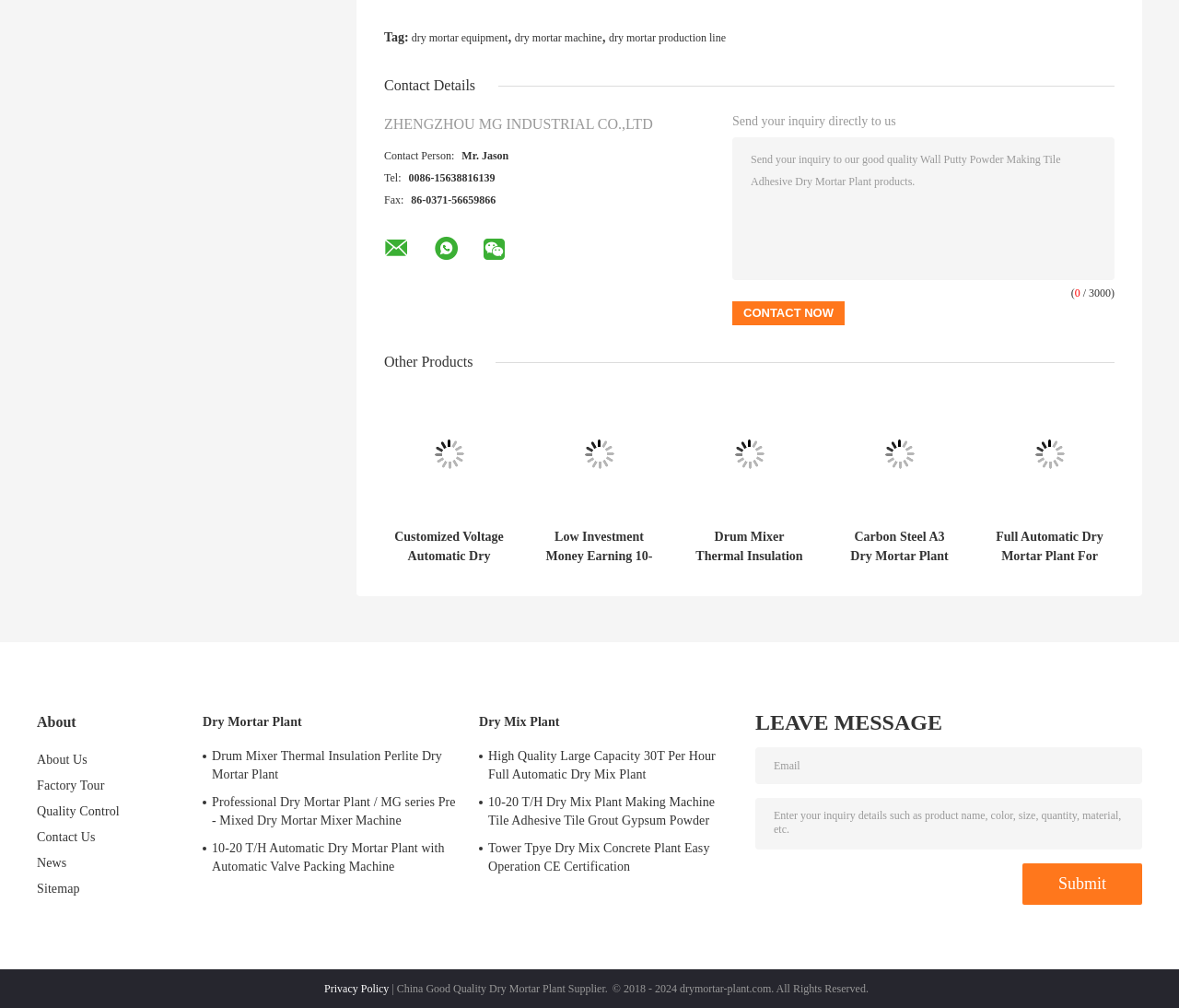Please identify the bounding box coordinates for the region that you need to click to follow this instruction: "Click the 'Contact Now' button".

[0.621, 0.299, 0.716, 0.322]